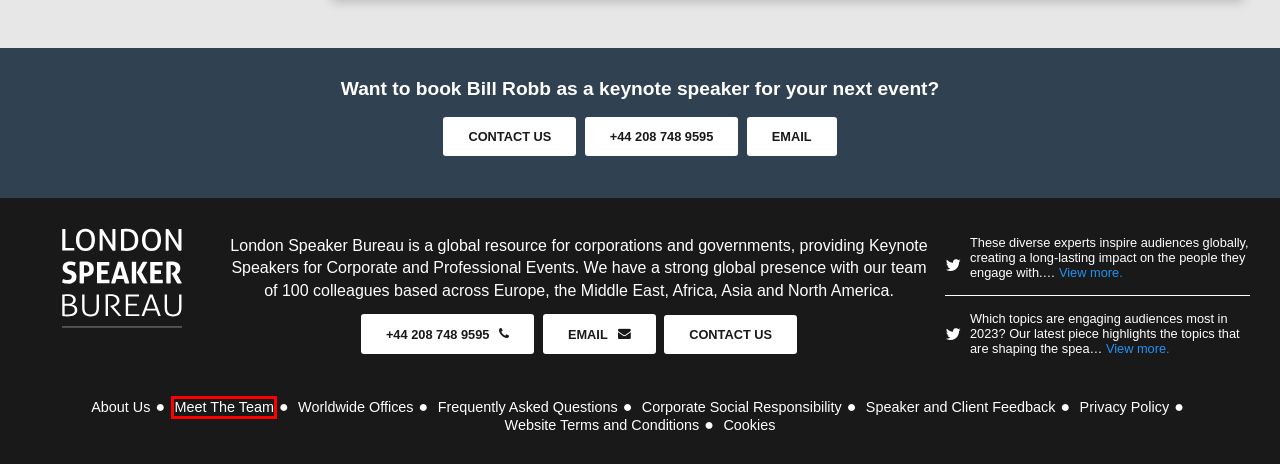You are given a screenshot of a webpage with a red rectangle bounding box around an element. Choose the best webpage description that matches the page after clicking the element in the bounding box. Here are the candidates:
A. Worldwide Offices - London Speaker Bureau
B. Corporate Social Responsibility
C. Speaker and Client Feedback - London Speaker Bureau
D. Meet The Team - London Speaker Bureau
E. Frequently Asked Questions - London Speaker Bureau
F. Website Terms and Conditions - London Speaker Bureau
G. About London Speaker Bureau
H. Privacy Policy - London Speaker Bureau

D